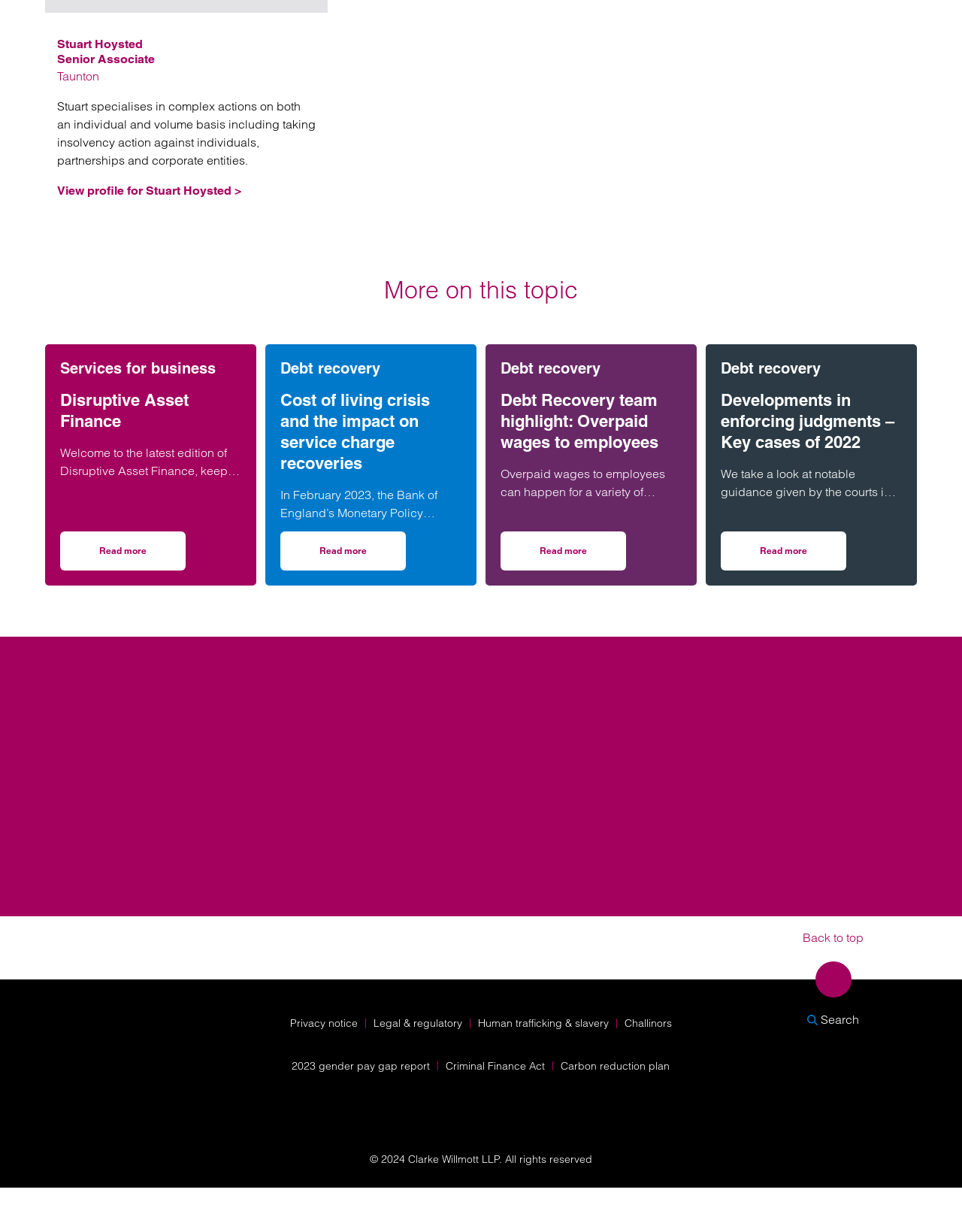What is Stuart Hoysted's job title?
Using the image provided, answer with just one word or phrase.

Senior Associate